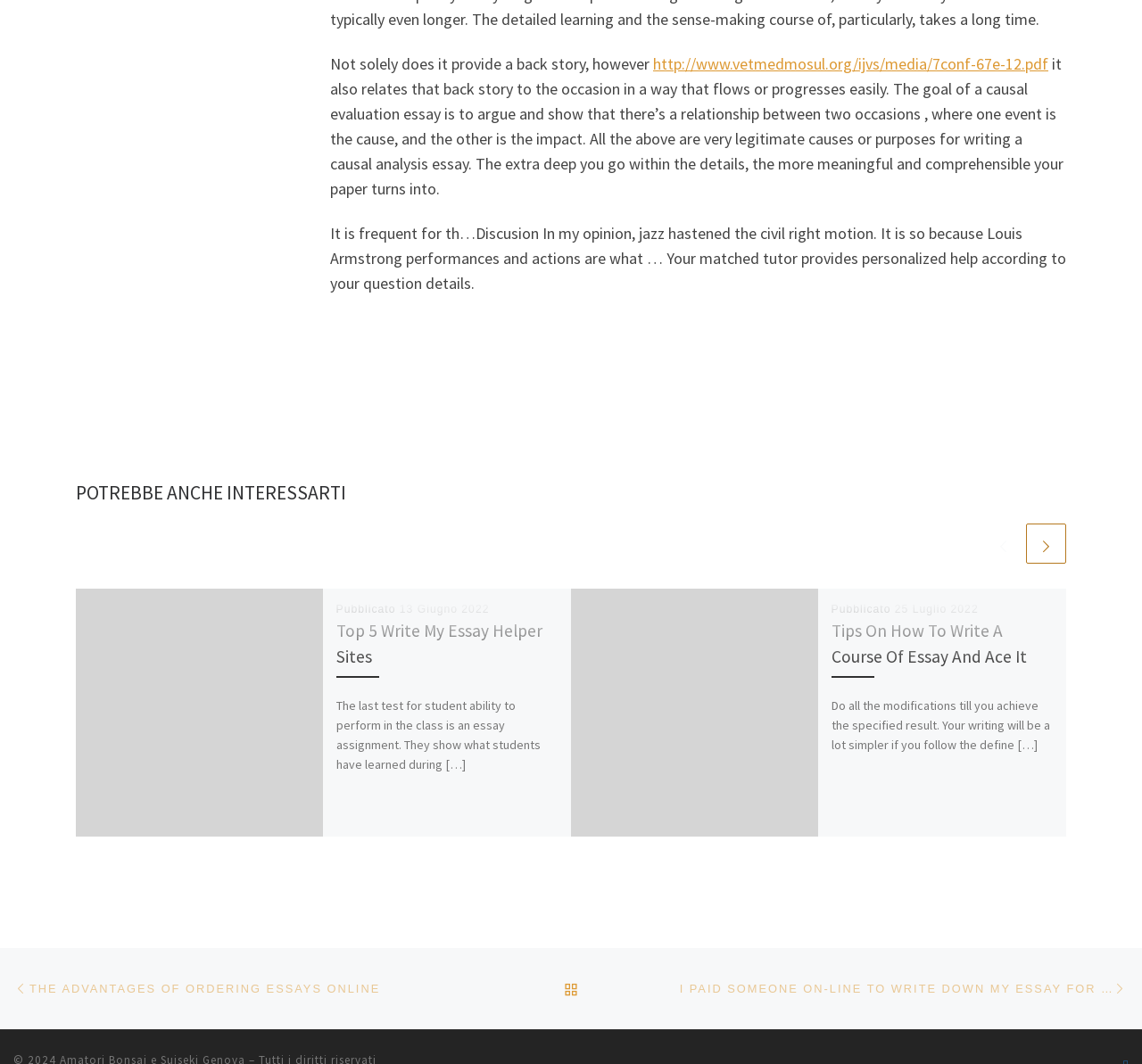Use a single word or phrase to answer the question: 
What is the date of the first article?

13 Giugno 2022